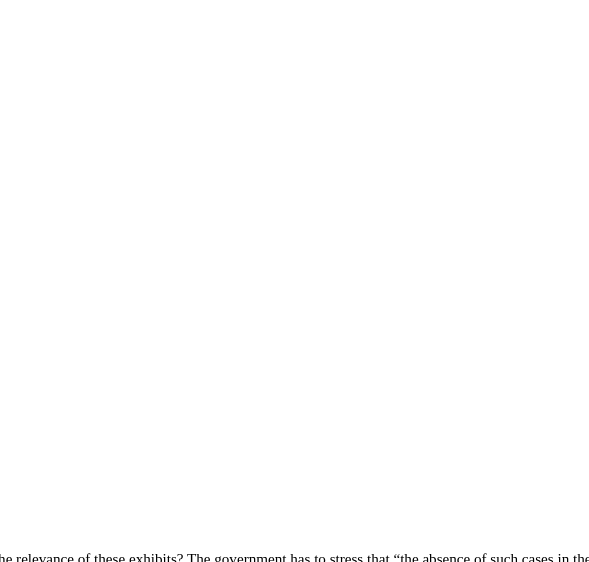Describe all elements and aspects of the image.

The image referenced is labeled as "p.30" and appears within a document discussing legal matters related to the Deferred Action for Childhood Arrivals (DACA) program. This section of the document likely contains detailed information, observations, or analysis from a legal perspective concerning the policies and practices of DHS (Department of Homeland Security). It emphasizes the government's position regarding the relevance of specific exhibits in the context of ongoing legal discussions, particularly noting that the absence of certain cases in the record does not negate their legal implications. The broader context of this content seems to revolve around the documentation and justification for decisions made under DACA during its implementation.